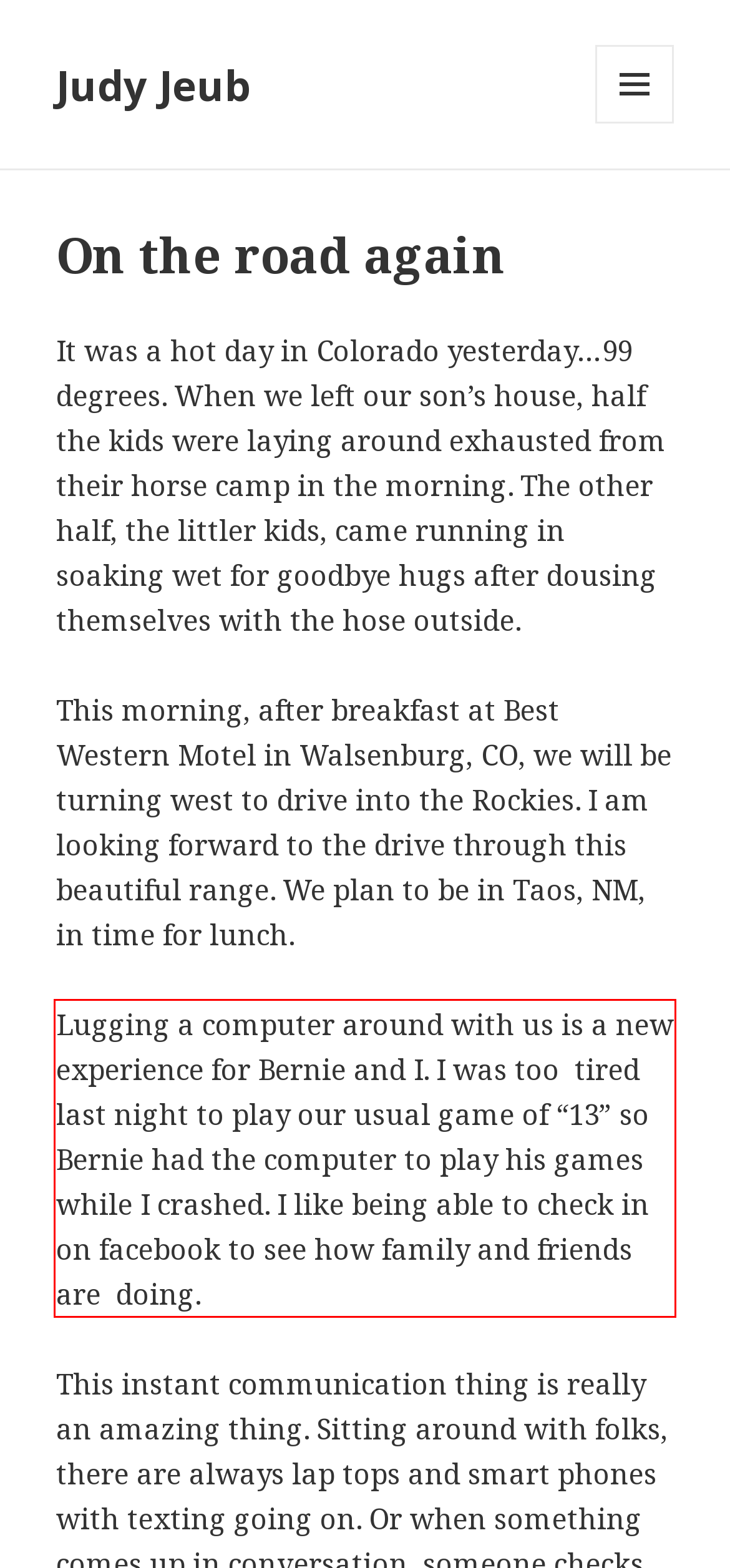Given a screenshot of a webpage containing a red bounding box, perform OCR on the text within this red bounding box and provide the text content.

Lugging a computer around with us is a new experience for Bernie and I. I was too tired last night to play our usual game of “13” so Bernie had the computer to play his games while I crashed. I like being able to check in on facebook to see how family and friends are doing.